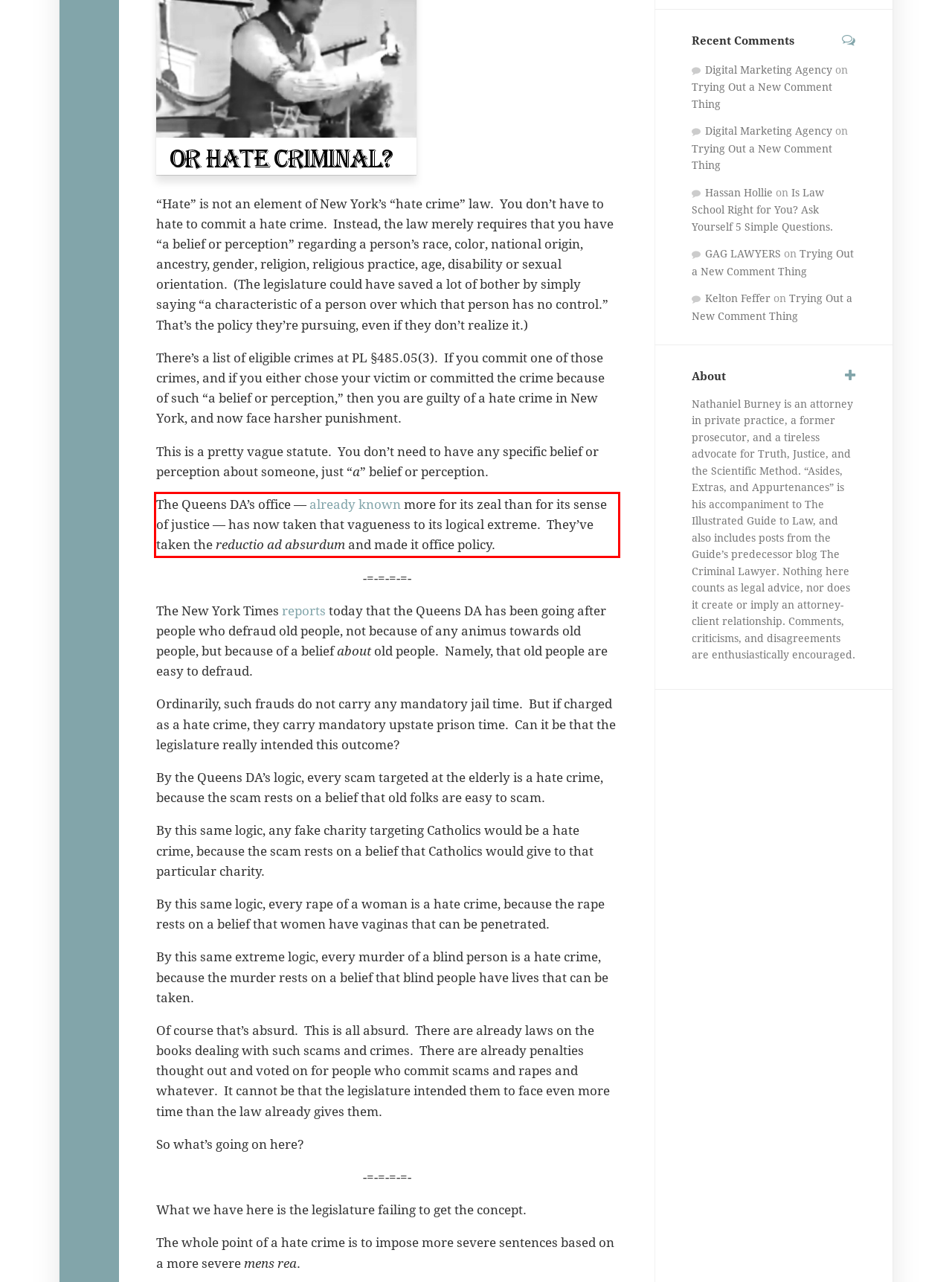There is a UI element on the webpage screenshot marked by a red bounding box. Extract and generate the text content from within this red box.

The Queens DA’s office — already known more for its zeal than for its sense of justice — has now taken that vagueness to its logical extreme. They’ve taken the reductio ad absurdum and made it office policy.